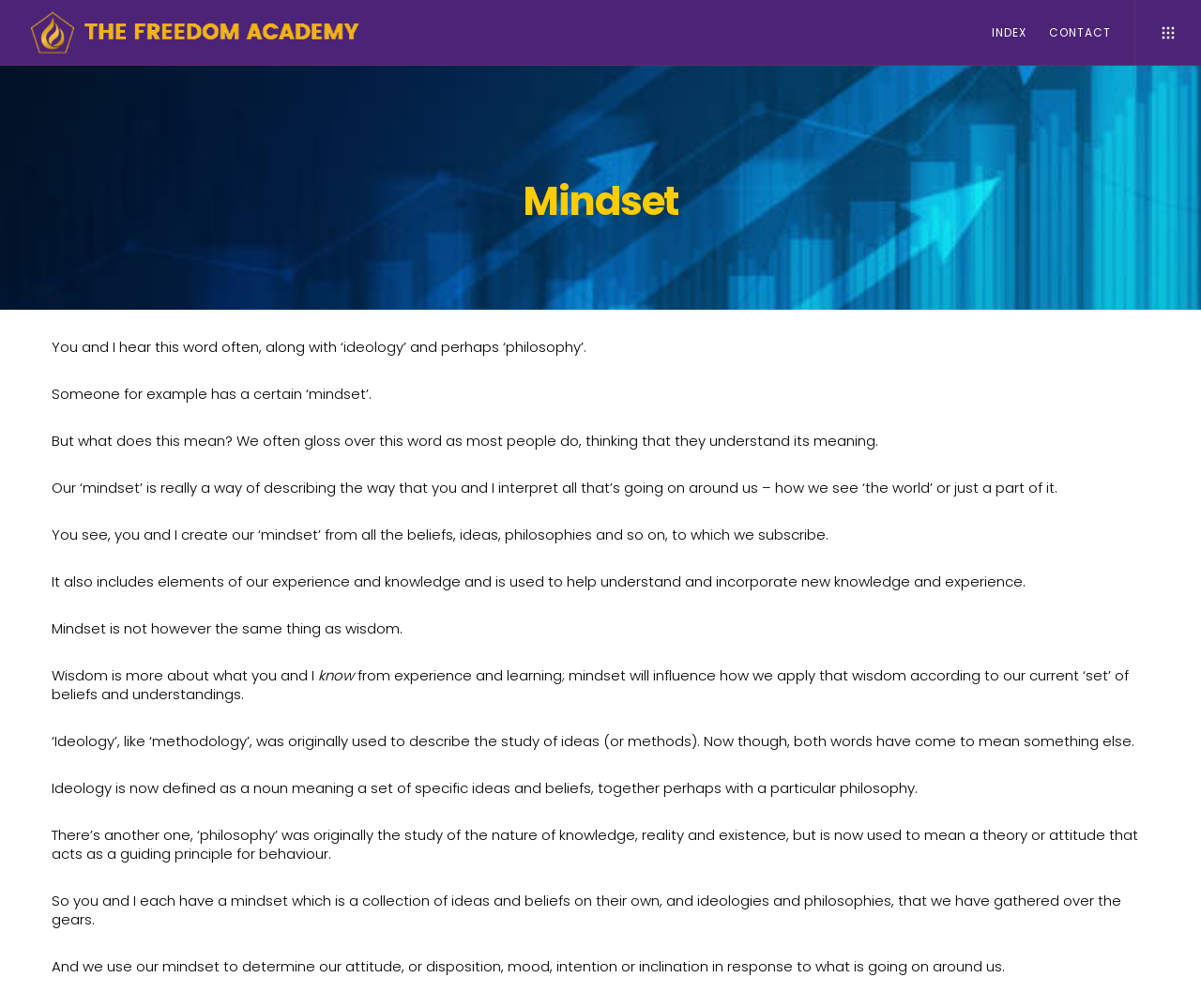What do ideologies and philosophies form part of? Based on the screenshot, please respond with a single word or phrase.

Mindset